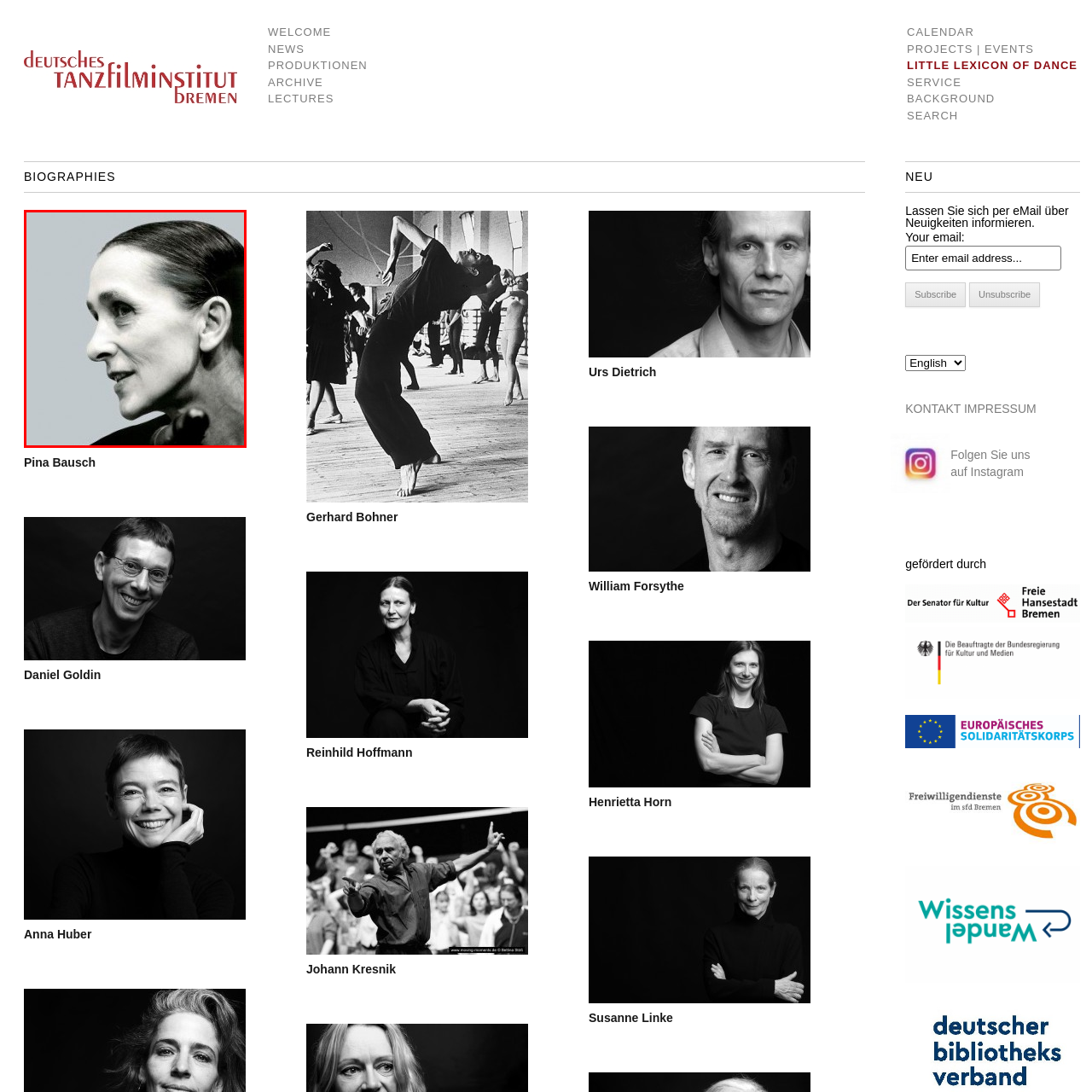What is Pina Bausch celebrated for?
Focus on the image section enclosed by the red bounding box and answer the question thoroughly.

According to the caption, Pina Bausch is celebrated for her innovative work in contemporary dance theater, which involves blending movement, emotion, and theatrical elements to create profound performances.